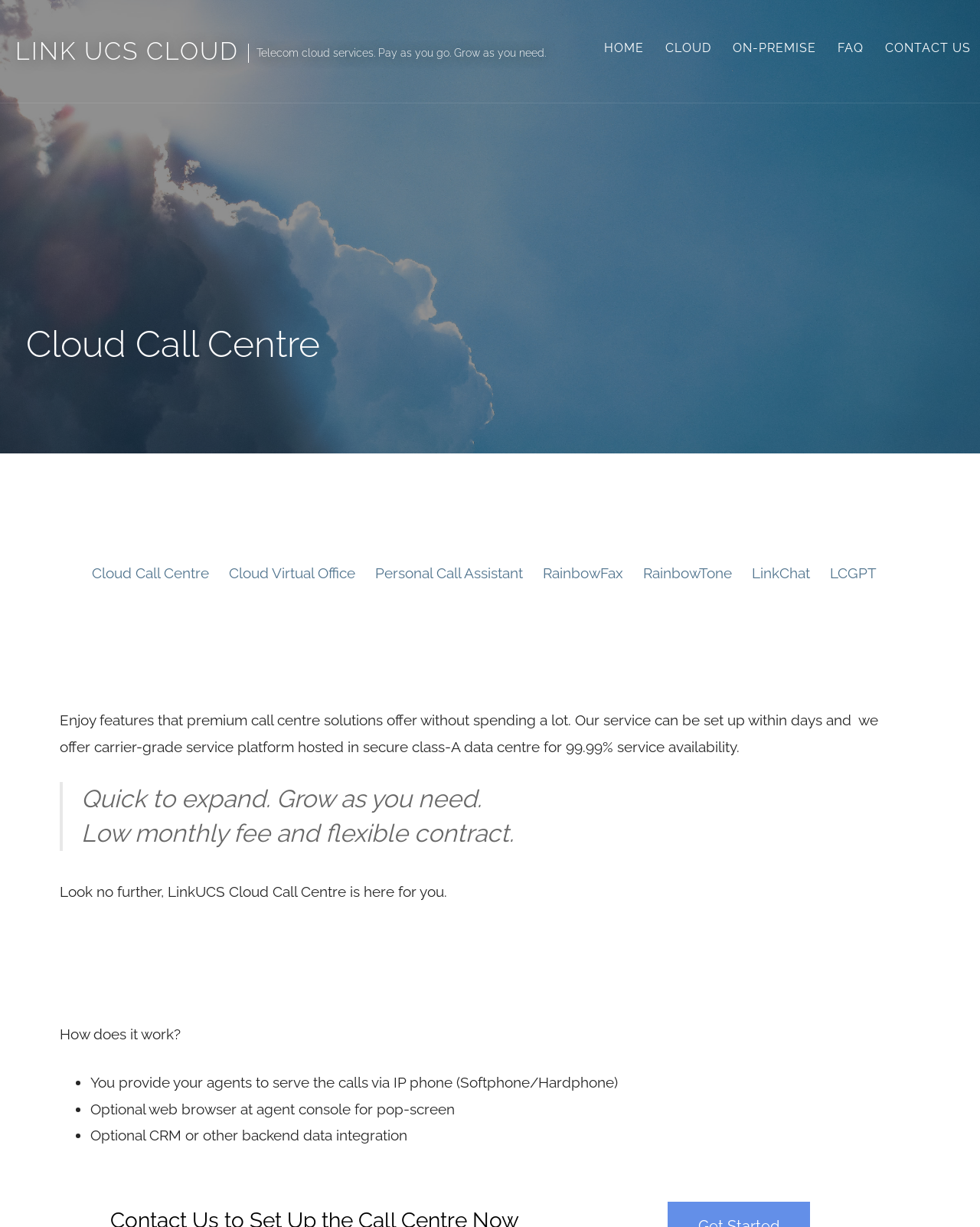Provide the bounding box coordinates of the HTML element this sentence describes: "Contact Us".

[0.894, 0.0, 1.0, 0.078]